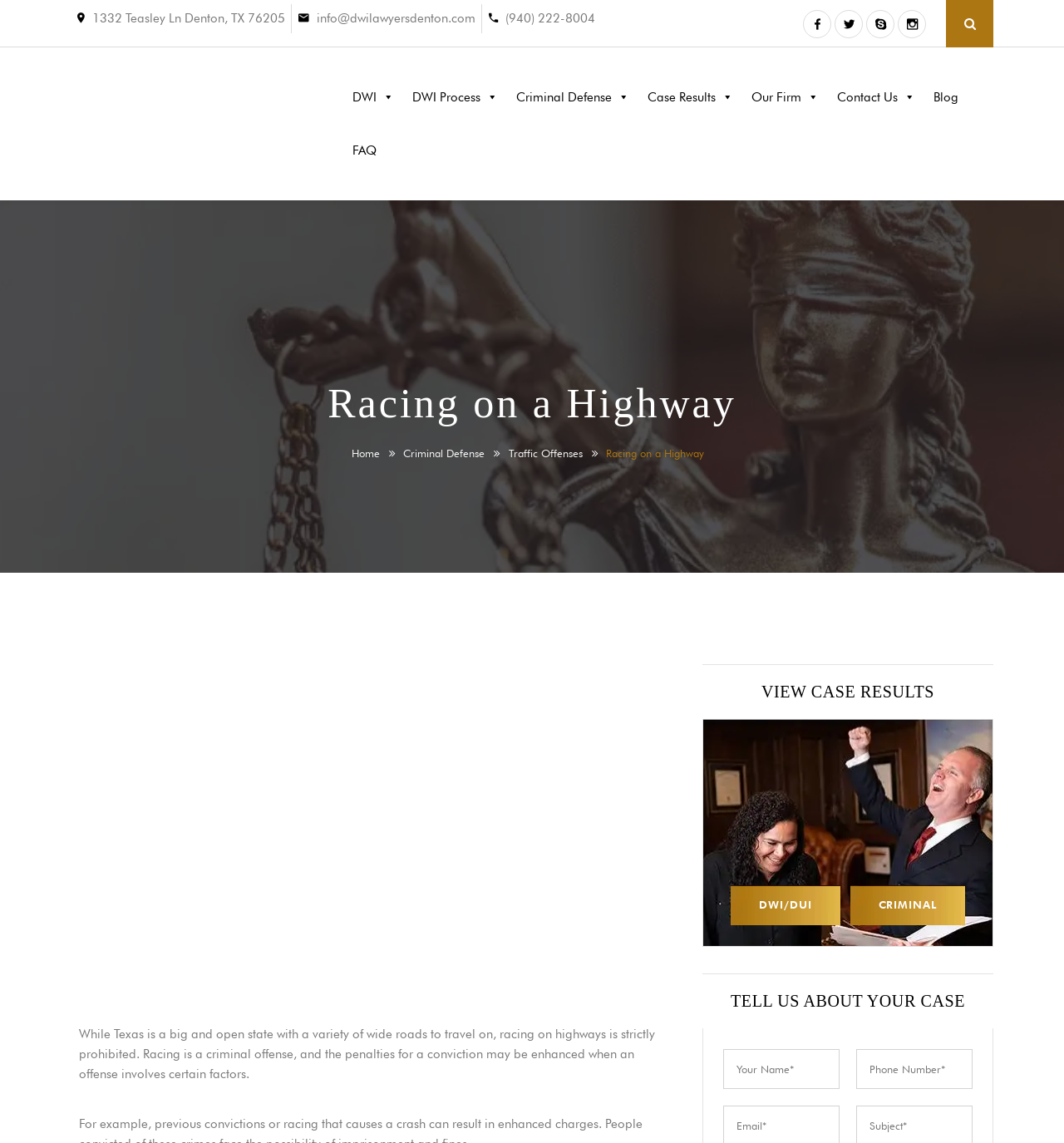Please find and generate the text of the main header of the webpage.

Racing on a Highway